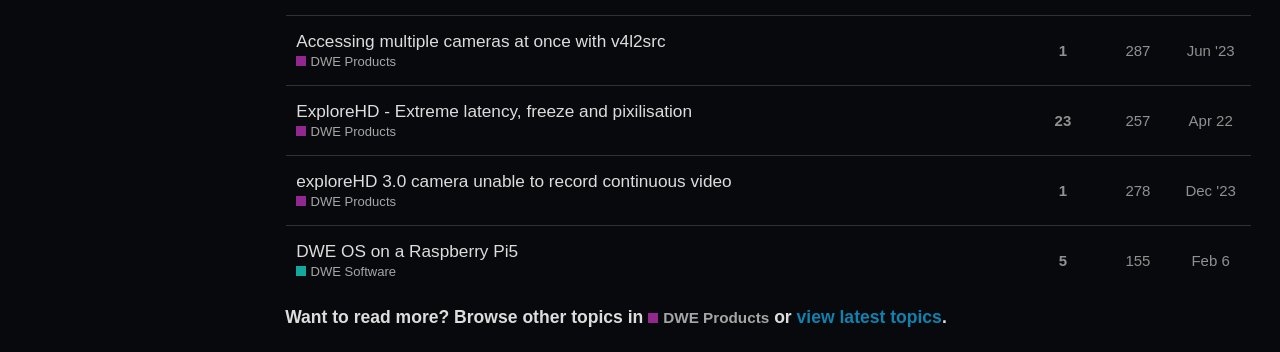Identify the bounding box coordinates necessary to click and complete the given instruction: "Read topic about ExploreHD - Extreme latency, freeze and pixilisation".

[0.231, 0.245, 0.541, 0.387]